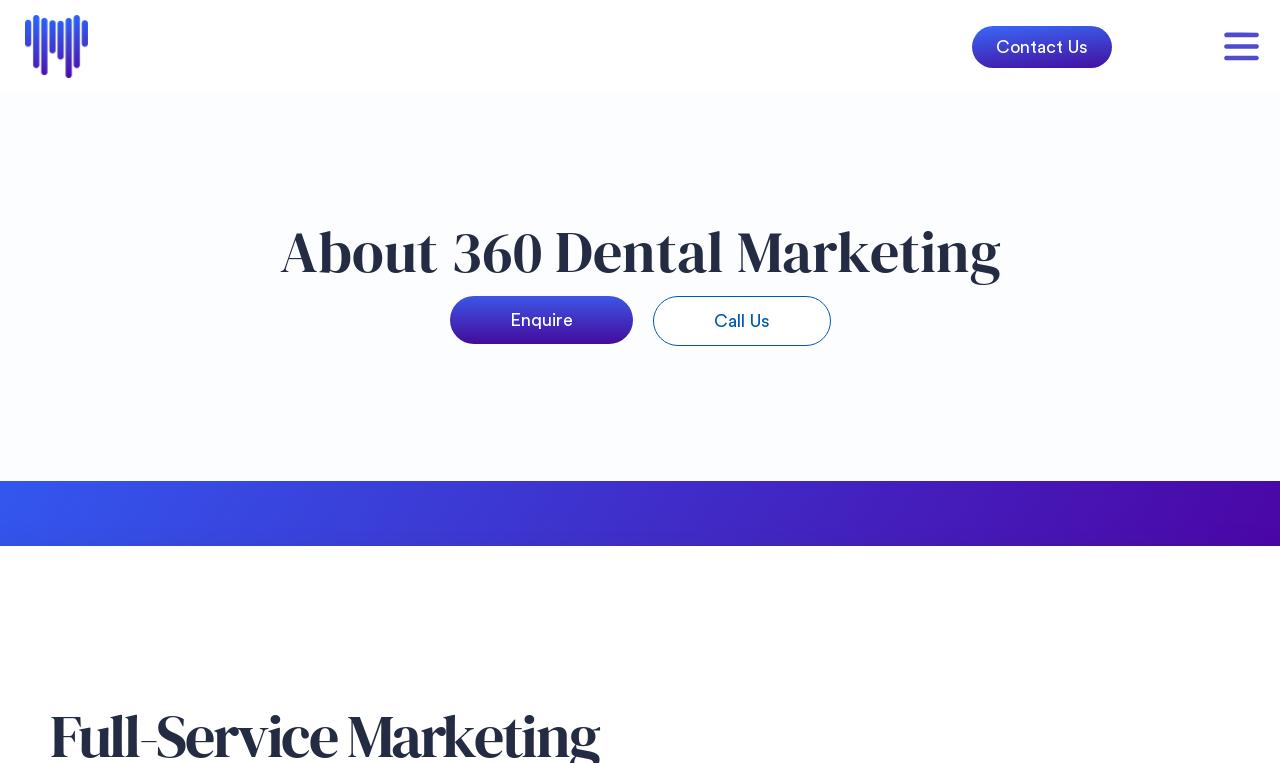Provide a one-word or one-phrase answer to the question:
What type of practice does the company help grow?

Dental practice